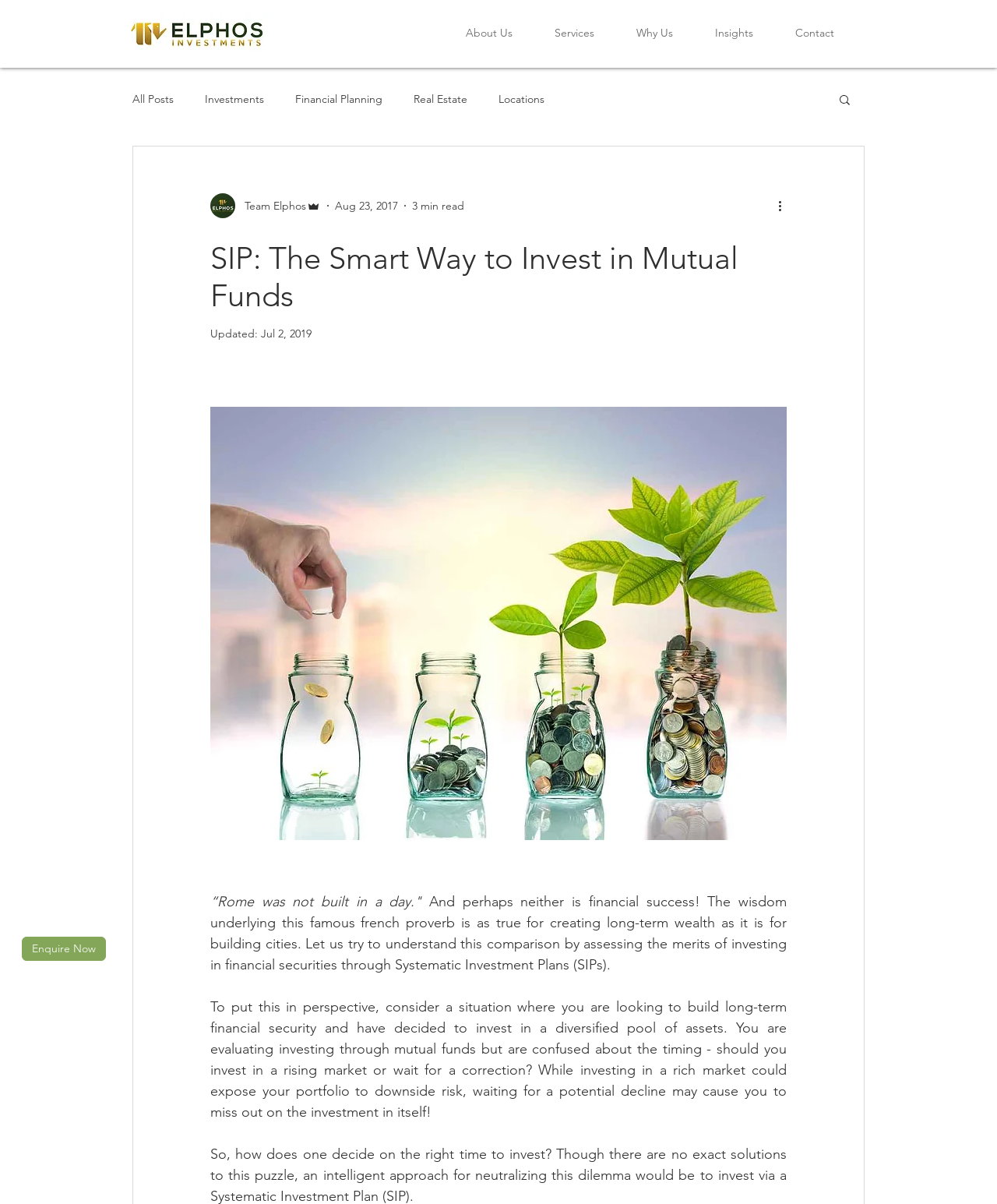Predict the bounding box of the UI element that fits this description: "All Posts".

[0.133, 0.076, 0.174, 0.088]